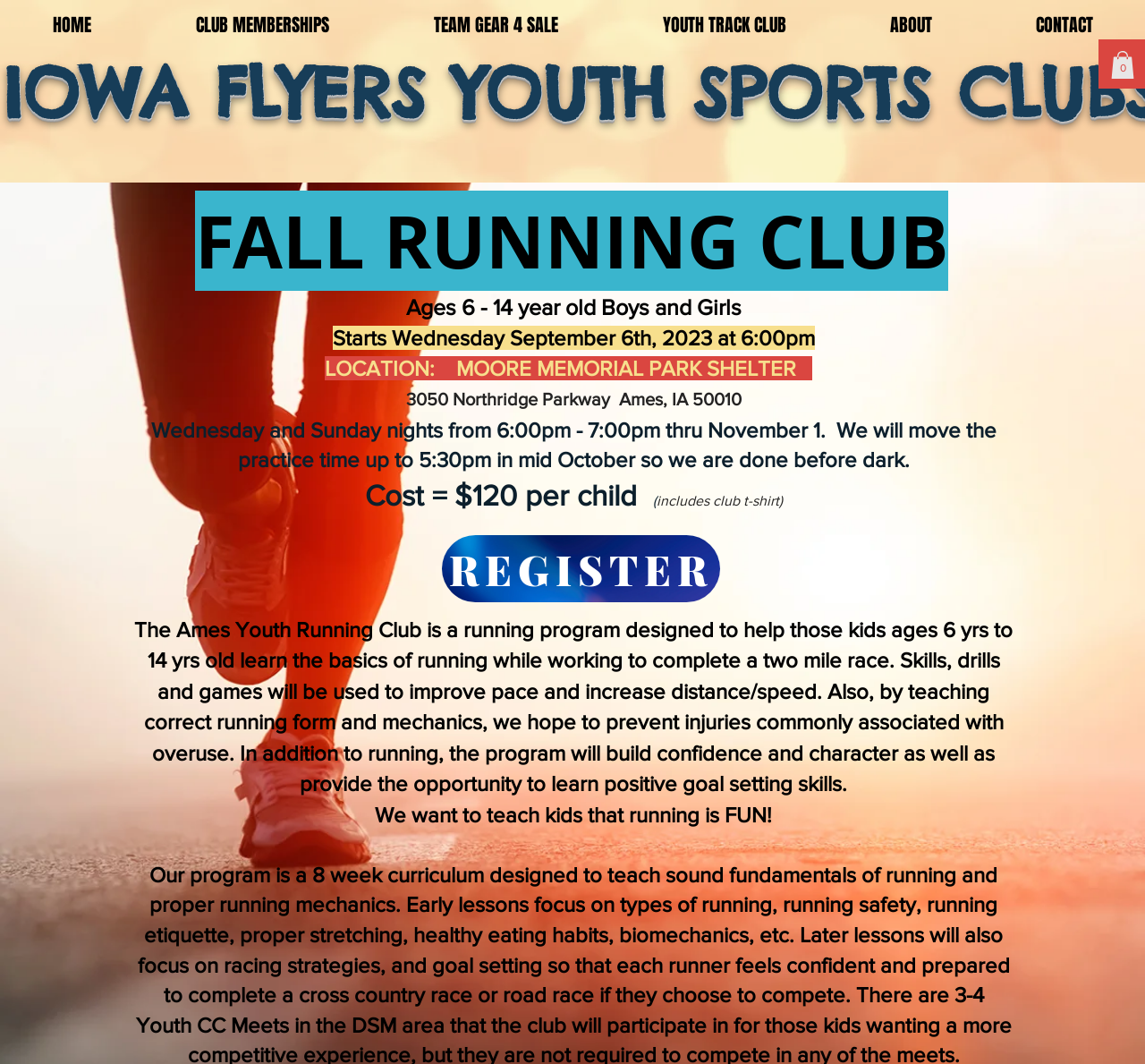Please identify the bounding box coordinates of the clickable area that will fulfill the following instruction: "Go to the FIELD JOURNAL HOMEPAGE". The coordinates should be in the format of four float numbers between 0 and 1, i.e., [left, top, right, bottom].

None